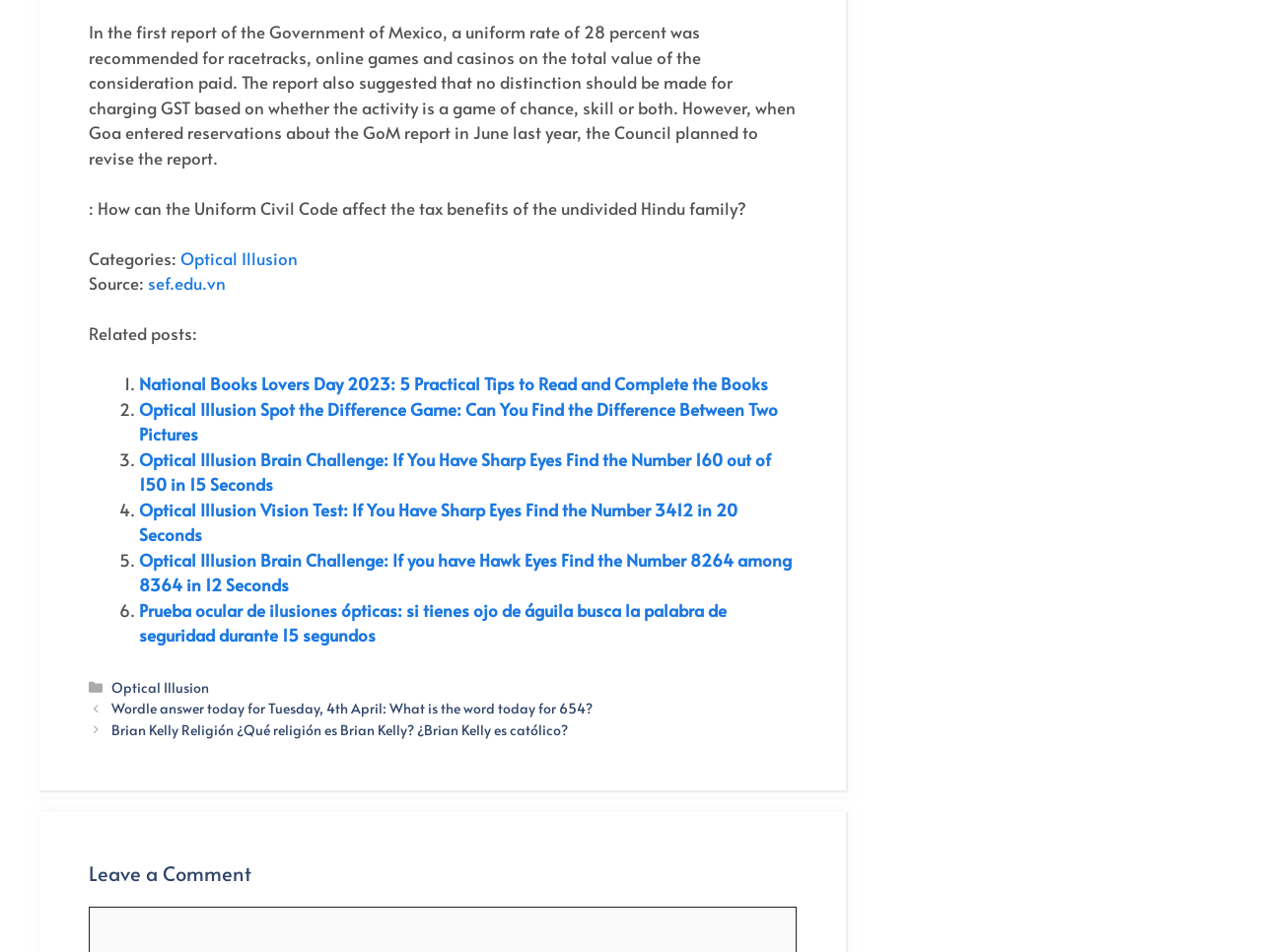Pinpoint the bounding box coordinates of the element you need to click to execute the following instruction: "Read the article 'National Books Lovers Day 2023: 5 Practical Tips to Read and Complete the Books'". The bounding box should be represented by four float numbers between 0 and 1, in the format [left, top, right, bottom].

[0.11, 0.391, 0.609, 0.415]